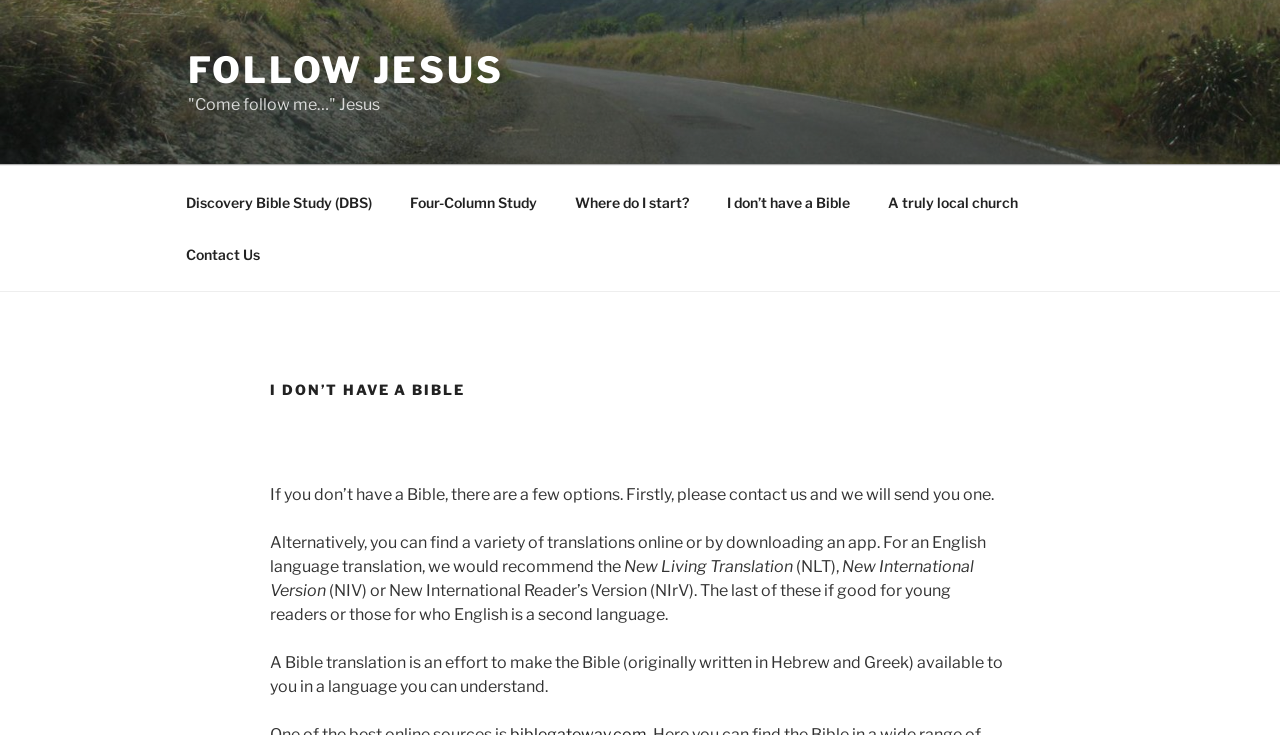Provide a comprehensive description of the webpage.

The webpage is about providing information and resources for individuals who do not have a Bible. At the top, there is a prominent link "FOLLOW JESUS" and a quote from Jesus, "Come follow me…". Below this, there is a top menu navigation bar with several links, including "Discovery Bible Study (DBS)", "Four-Column Study", "Where do I start?", "I don’t have a Bible", "A truly local church", and "Contact Us".

The main content of the page is focused on the "I don’t have a Bible" section, which is headed by a large heading "I DON’T HAVE A BIBLE". Below this heading, there is a paragraph of text explaining that if you don't have a Bible, you can contact the organization to receive one or find translations online. The text also recommends specific translations, such as the New Living Translation (NLT), New International Version (NIV), and New International Reader’s Version (NIrV), which are suitable for young readers or those for whom English is a second language.

Additionally, there is a brief explanation of what a Bible translation is, which is an effort to make the Bible available in a language that readers can understand. Overall, the webpage is providing resources and information for individuals who do not have a Bible, with a focus on accessibility and understanding.